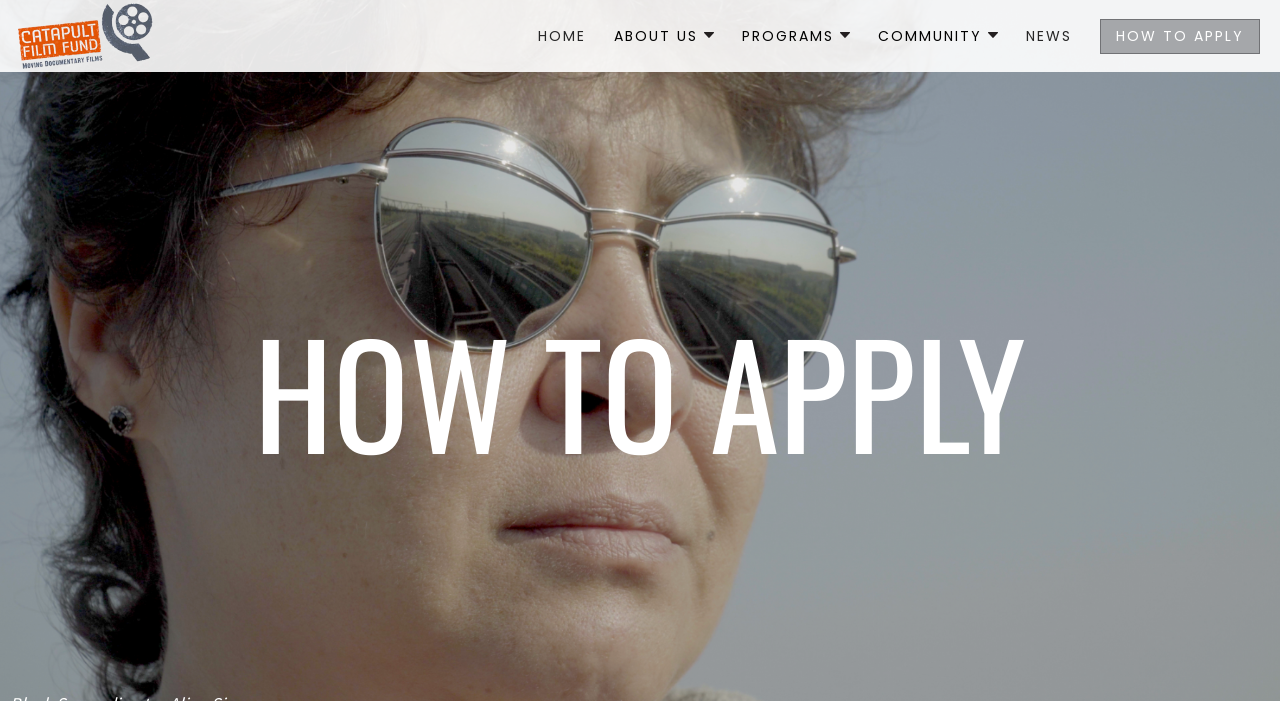Locate the bounding box coordinates of the element I should click to achieve the following instruction: "view HOW TO APPLY page".

[0.859, 0.027, 0.984, 0.077]